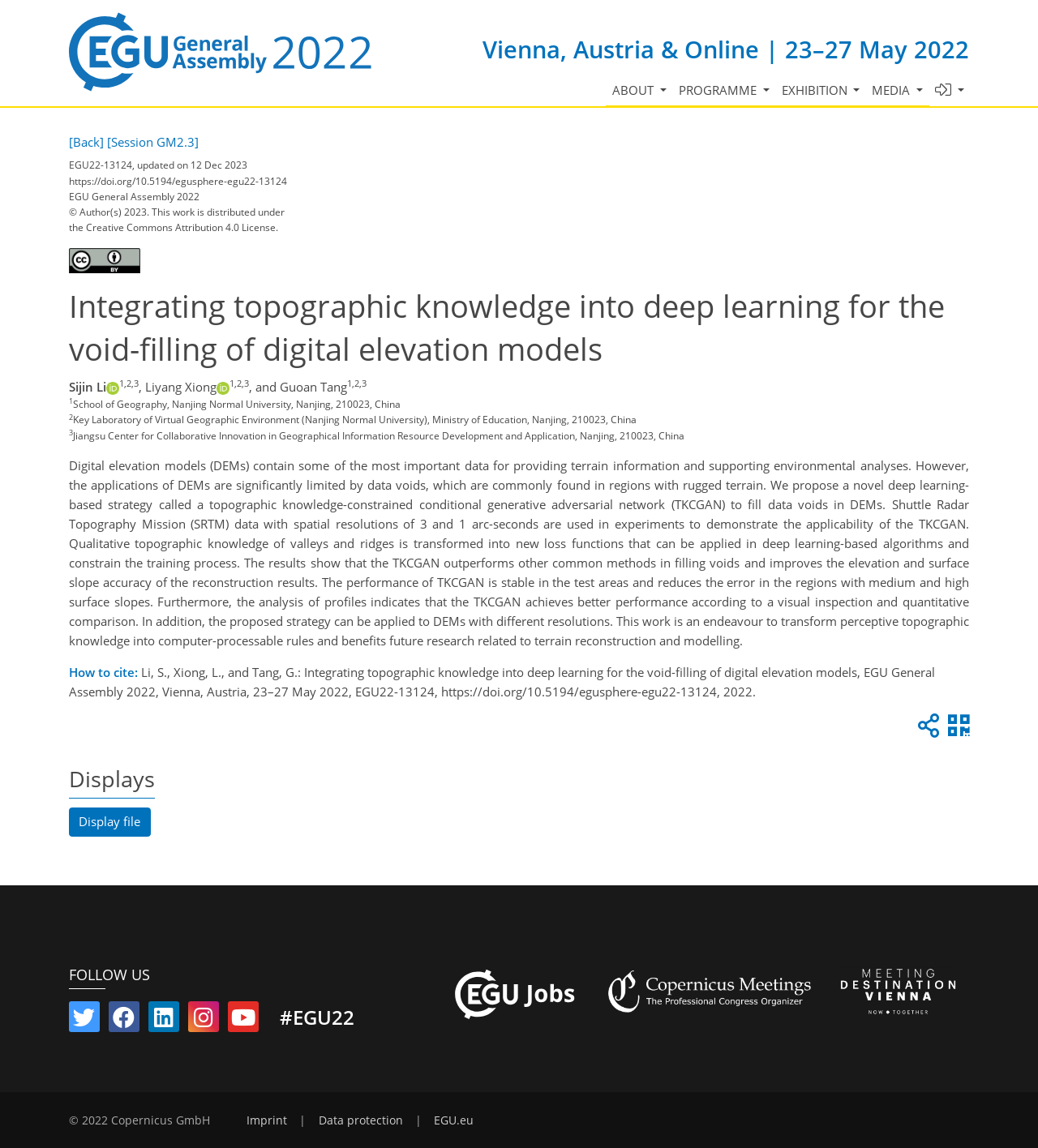Provide your answer to the question using just one word or phrase: What is the DOI of the presentation?

https://doi.org/10.5194/egusphere-egu22-13124